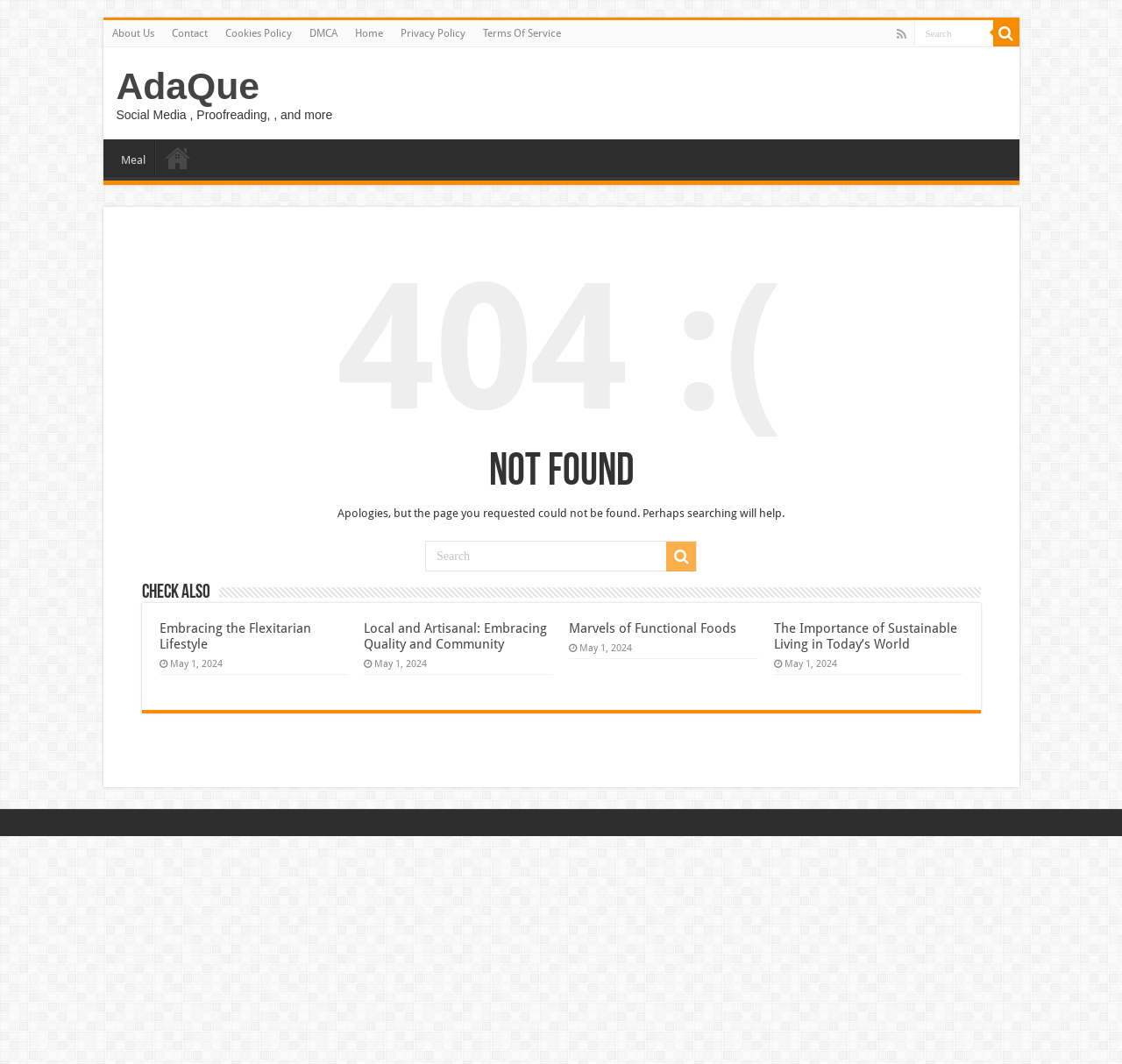What is the topic of the first suggested article?
Refer to the image and give a detailed answer to the query.

The first suggested article is about 'Embracing the Flexitarian Lifestyle', which is indicated by the heading and the link provided below it.